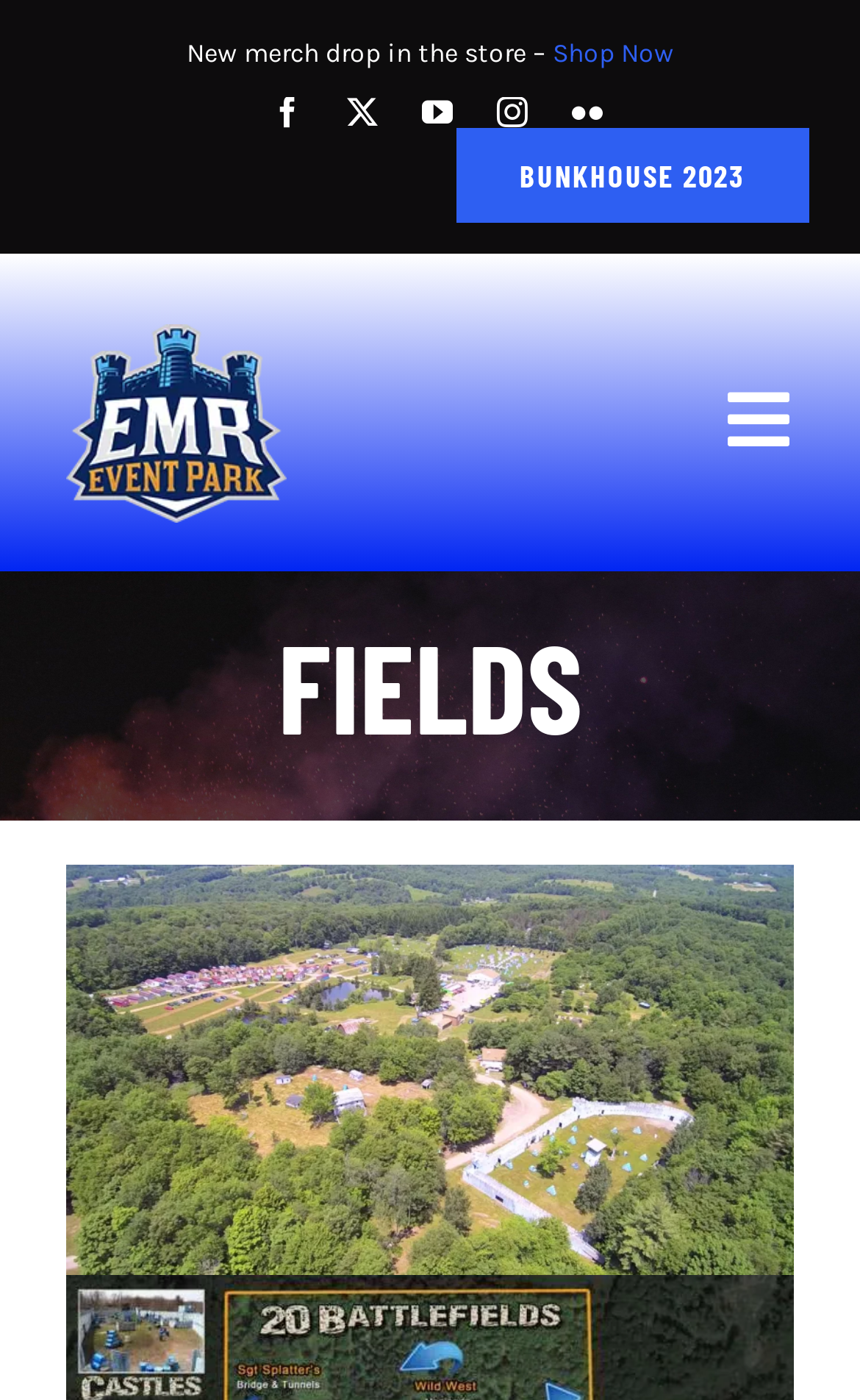Find the bounding box of the UI element described as: "BUNKHOUSE 2023". The bounding box coordinates should be given as four float values between 0 and 1, i.e., [left, top, right, bottom].

[0.53, 0.092, 0.94, 0.159]